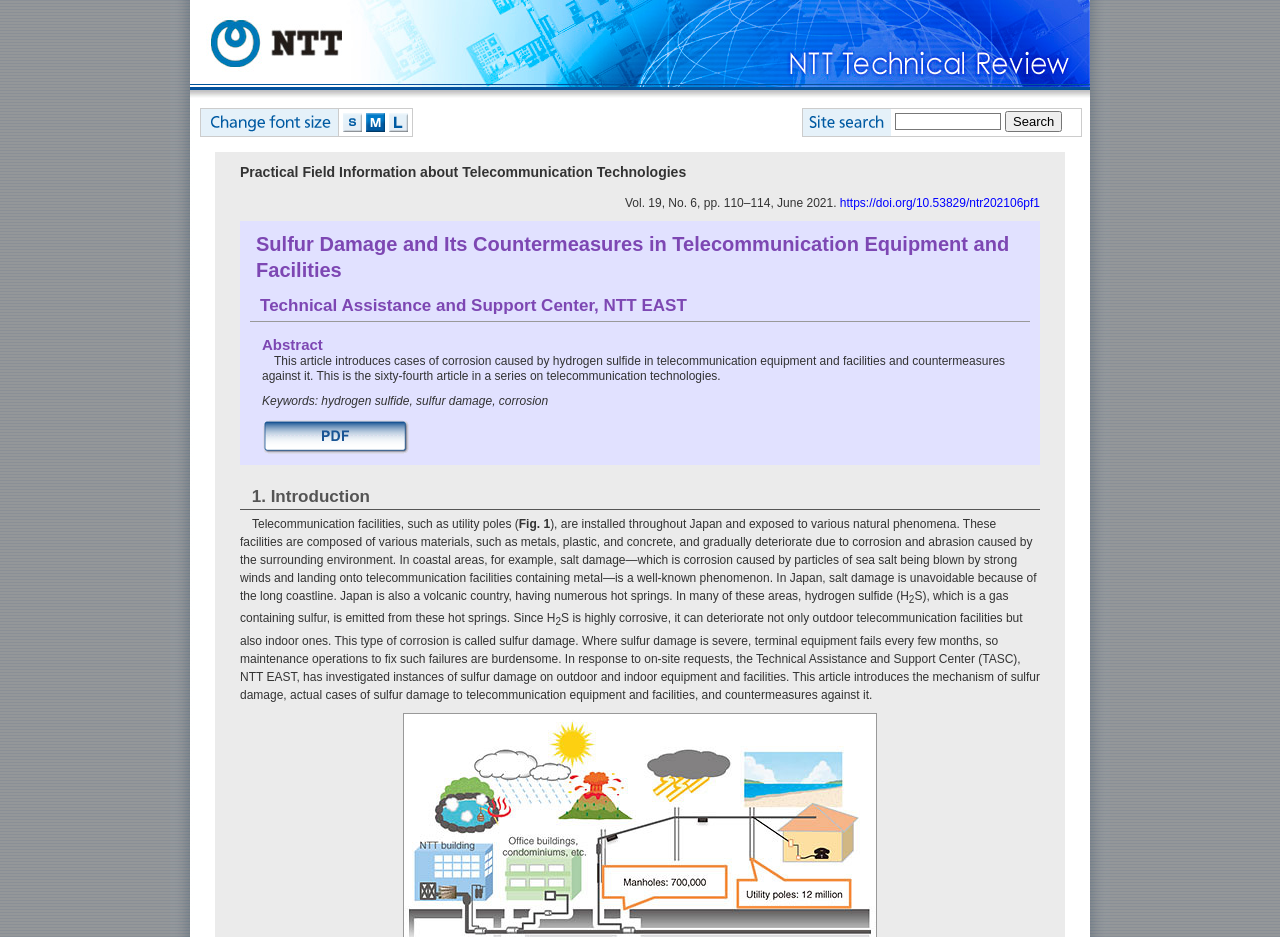What is the name of the center that investigated instances of sulfur damage?
Using the visual information, answer the question in a single word or phrase.

TASC